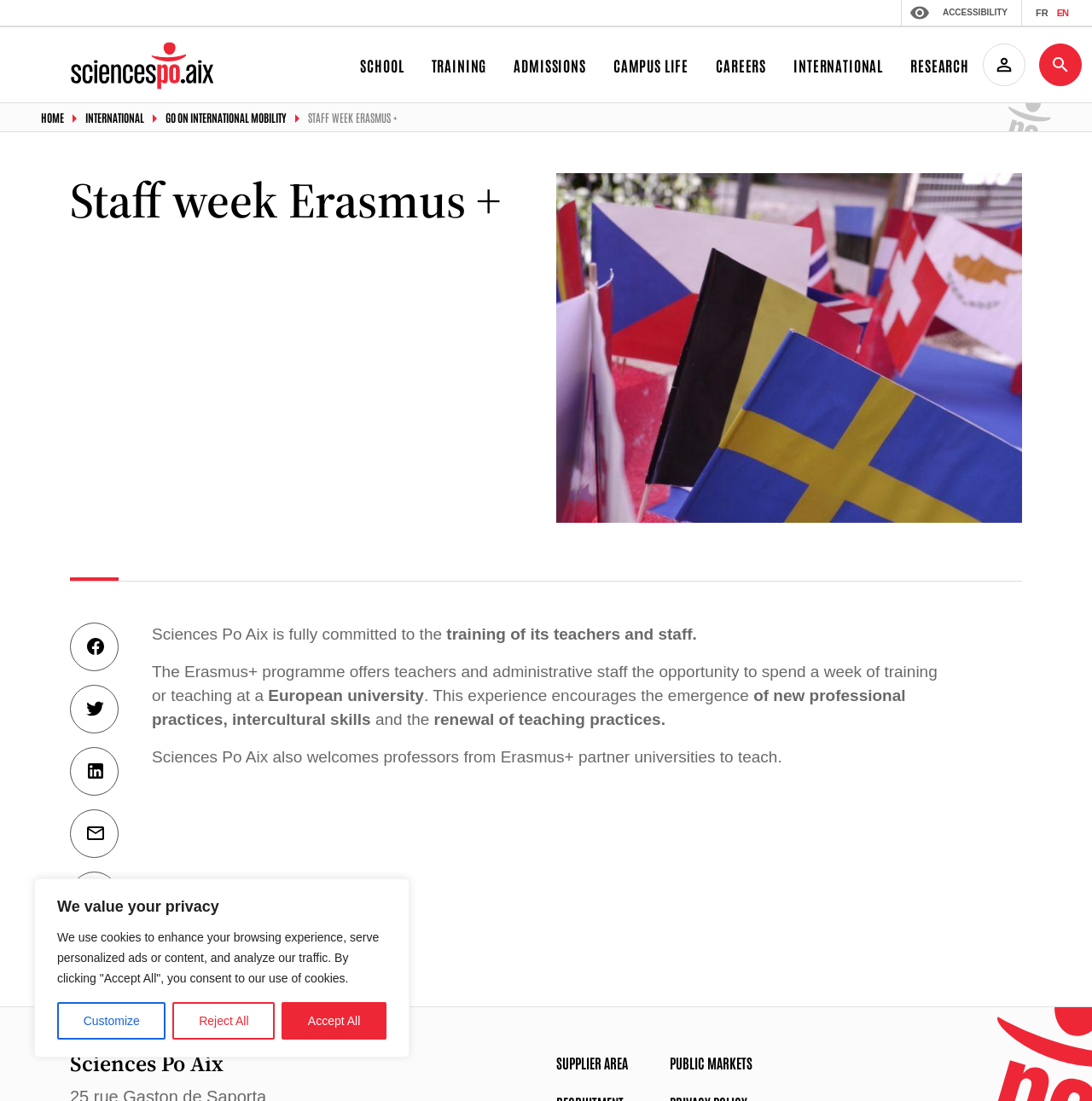Identify the bounding box coordinates for the element you need to click to achieve the following task: "Go to the SCHOOL page". The coordinates must be four float values ranging from 0 to 1, formatted as [left, top, right, bottom].

[0.33, 0.05, 0.37, 0.068]